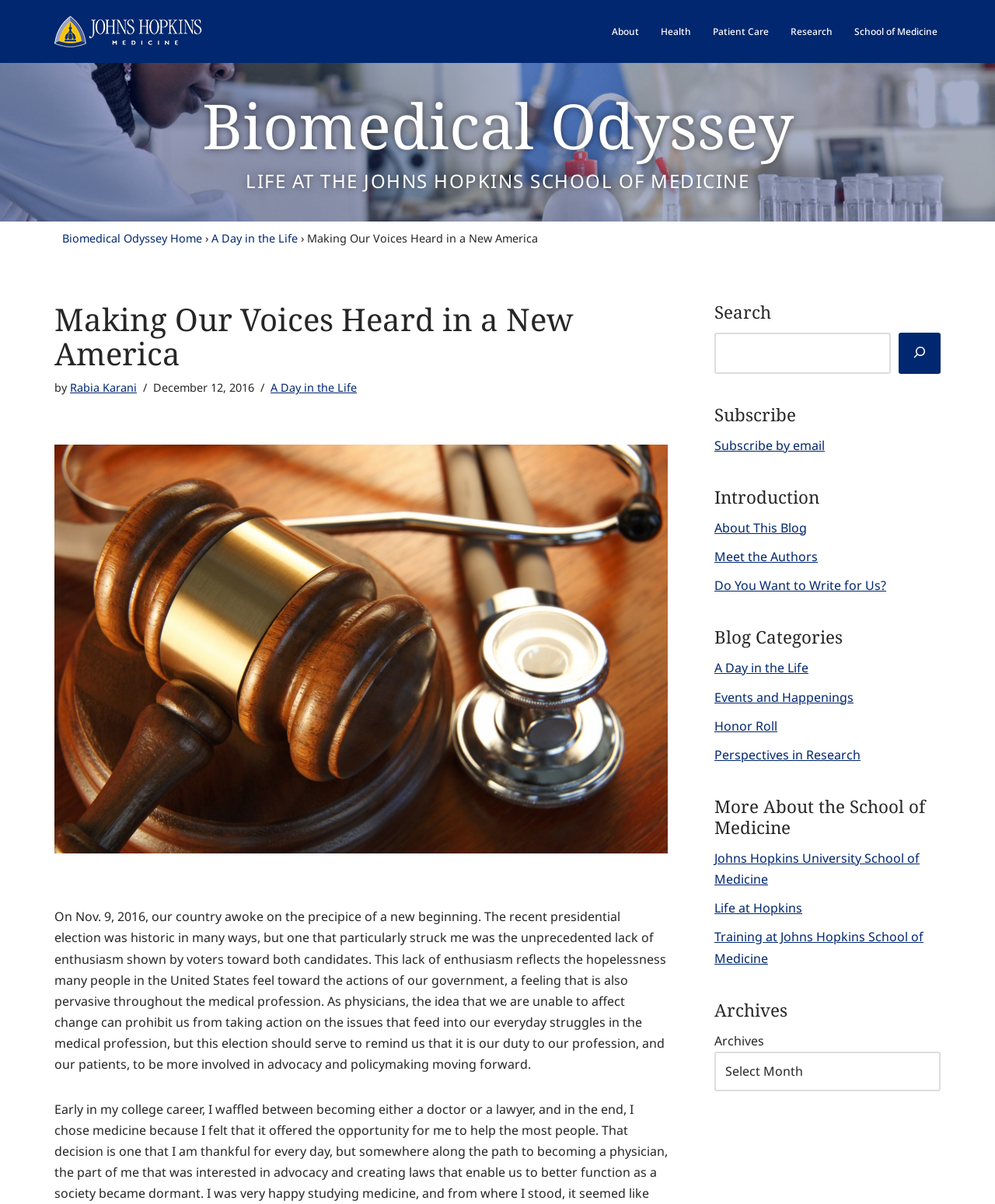What is the image next to the heading 'Making Our Voices Heard in a New America'?
Provide an in-depth and detailed answer to the question.

I determined the answer by looking at the image element with the description 'a gavel next to a stethoscope' which is located next to the heading 'Making Our Voices Heard in a New America', indicating that it is the image associated with the article.